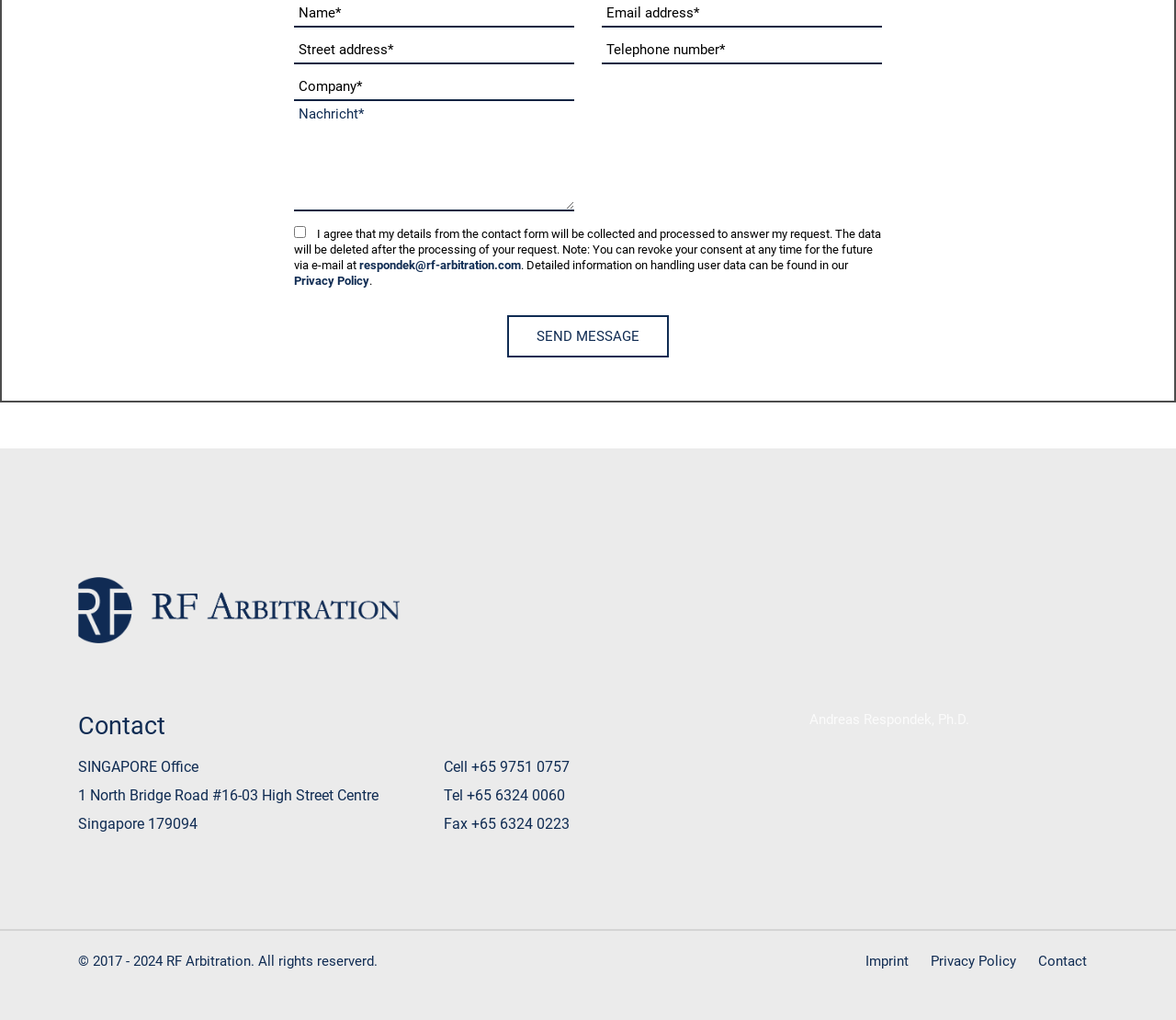Determine the bounding box coordinates of the section to be clicked to follow the instruction: "Click the SEND MESSAGE button". The coordinates should be given as four float numbers between 0 and 1, formatted as [left, top, right, bottom].

[0.431, 0.309, 0.569, 0.351]